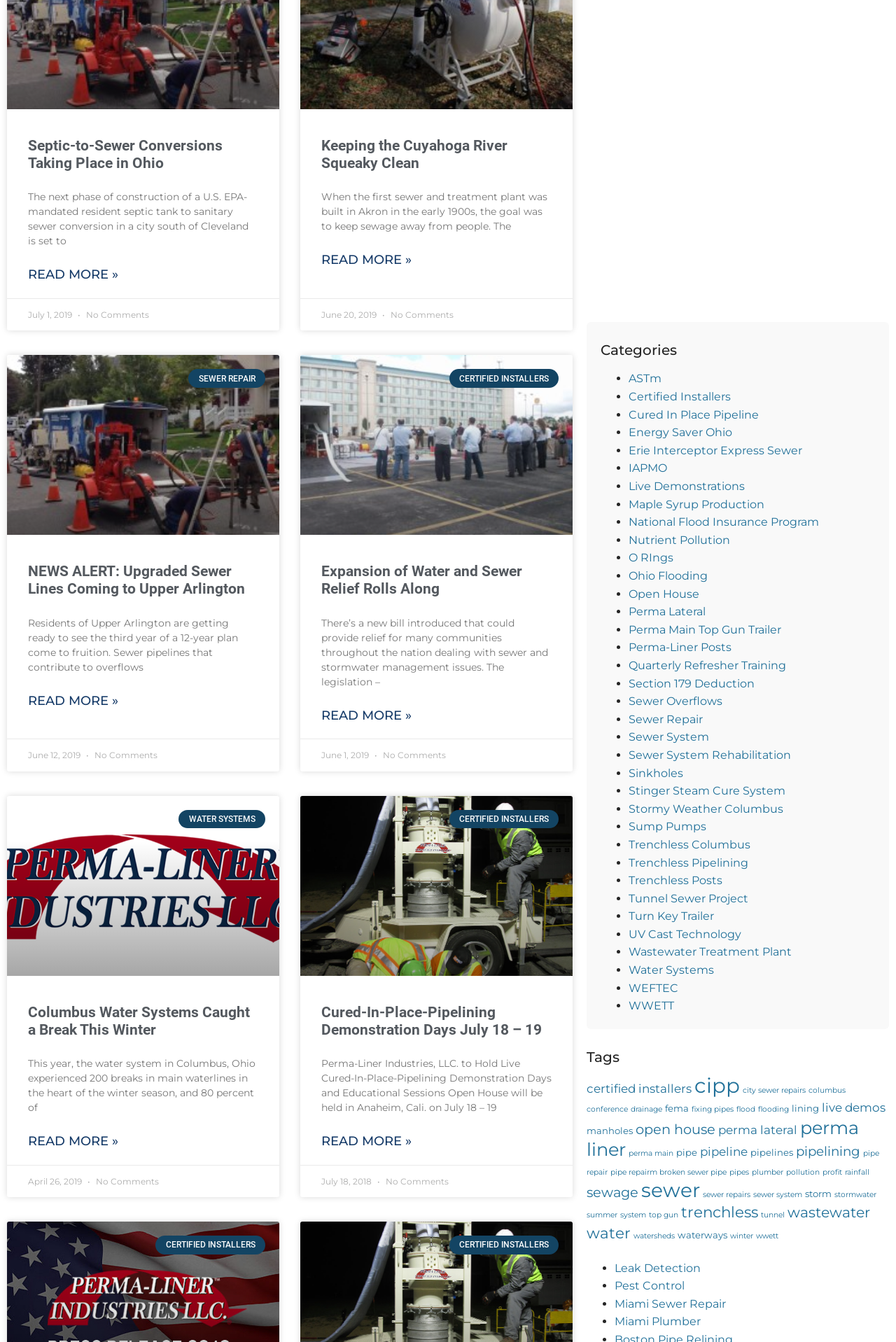What is the date of the third article?
Please give a detailed and elaborate explanation in response to the question.

The third article has a date label 'June 12, 2019', which indicates the date of the article.